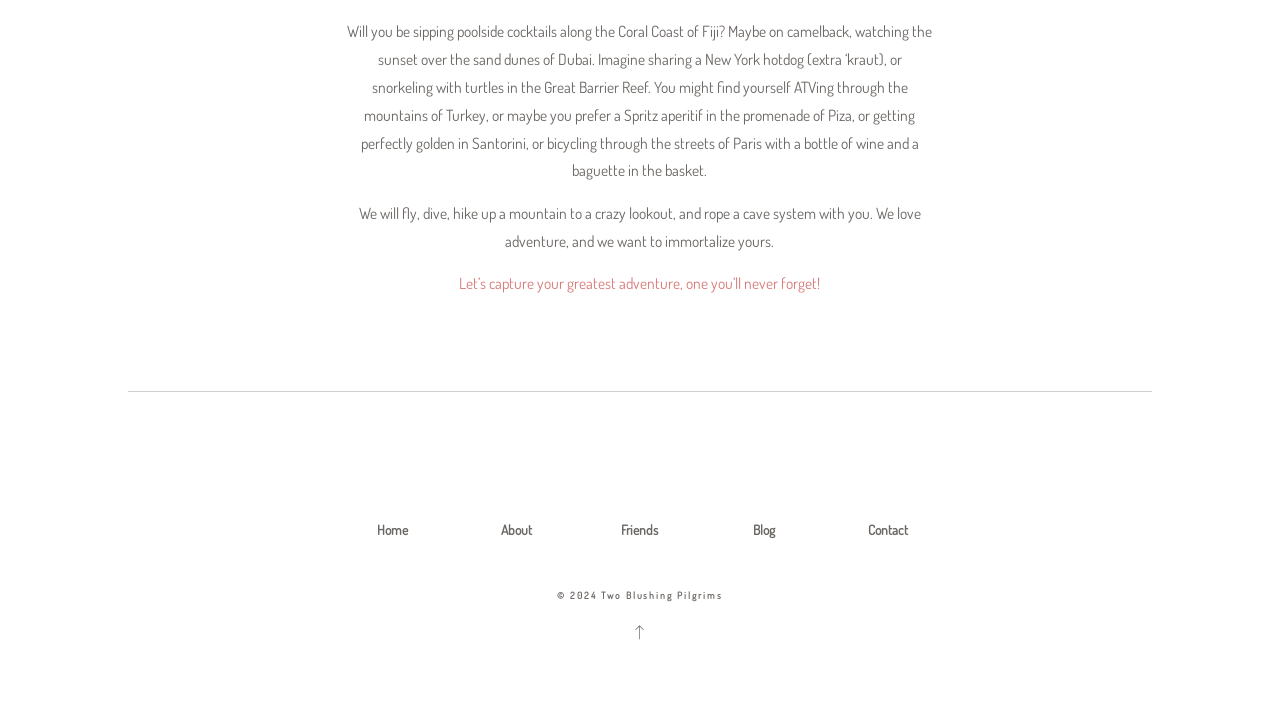Identify the bounding box coordinates of the HTML element based on this description: "Blog".

[0.548, 0.708, 0.645, 0.765]